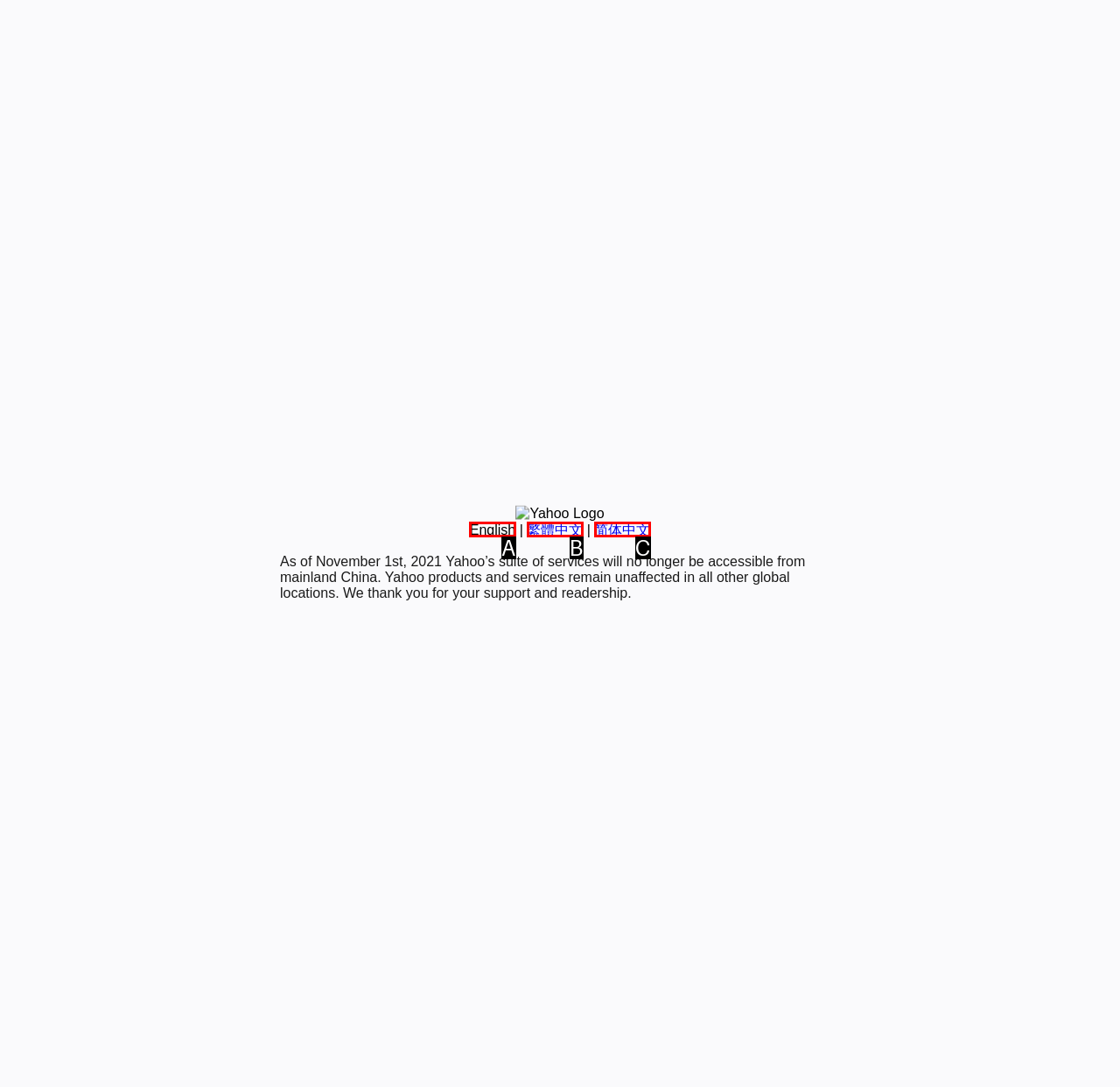From the given choices, determine which HTML element matches the description: 繁體中文. Reply with the appropriate letter.

B